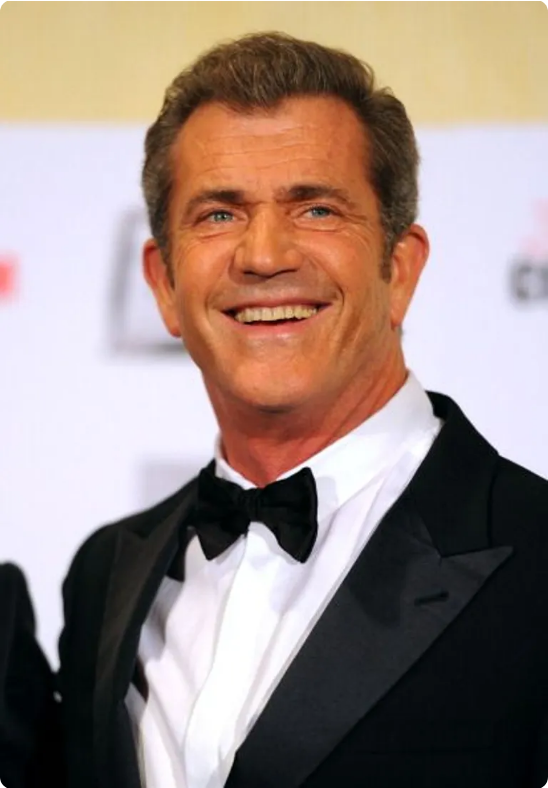What is the occasion in the image?
Give a one-word or short phrase answer based on the image.

25th American Cinematheque Awards